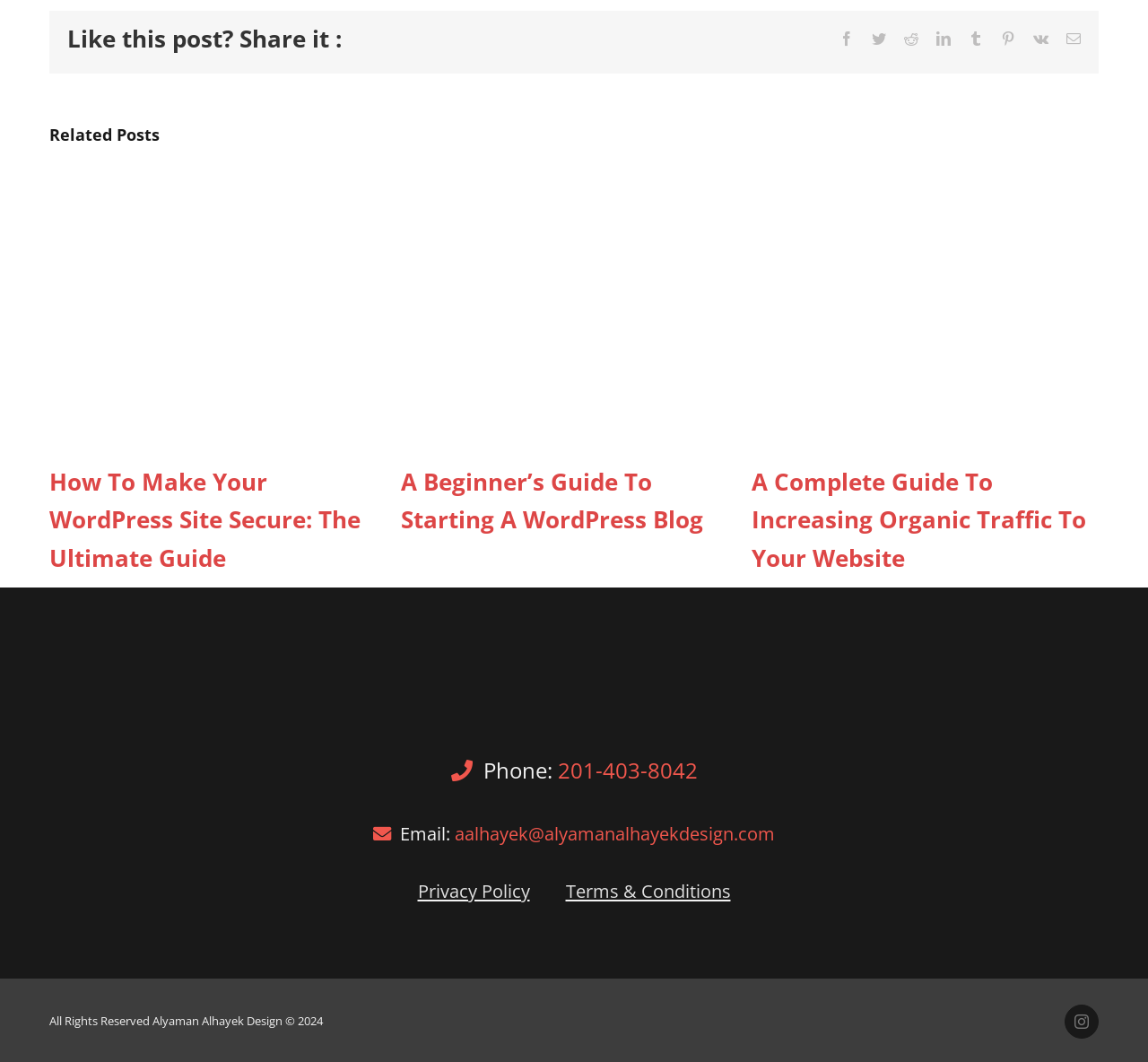Pinpoint the bounding box coordinates of the clickable element needed to complete the instruction: "Check email address". The coordinates should be provided as four float numbers between 0 and 1: [left, top, right, bottom].

[0.396, 0.773, 0.675, 0.796]